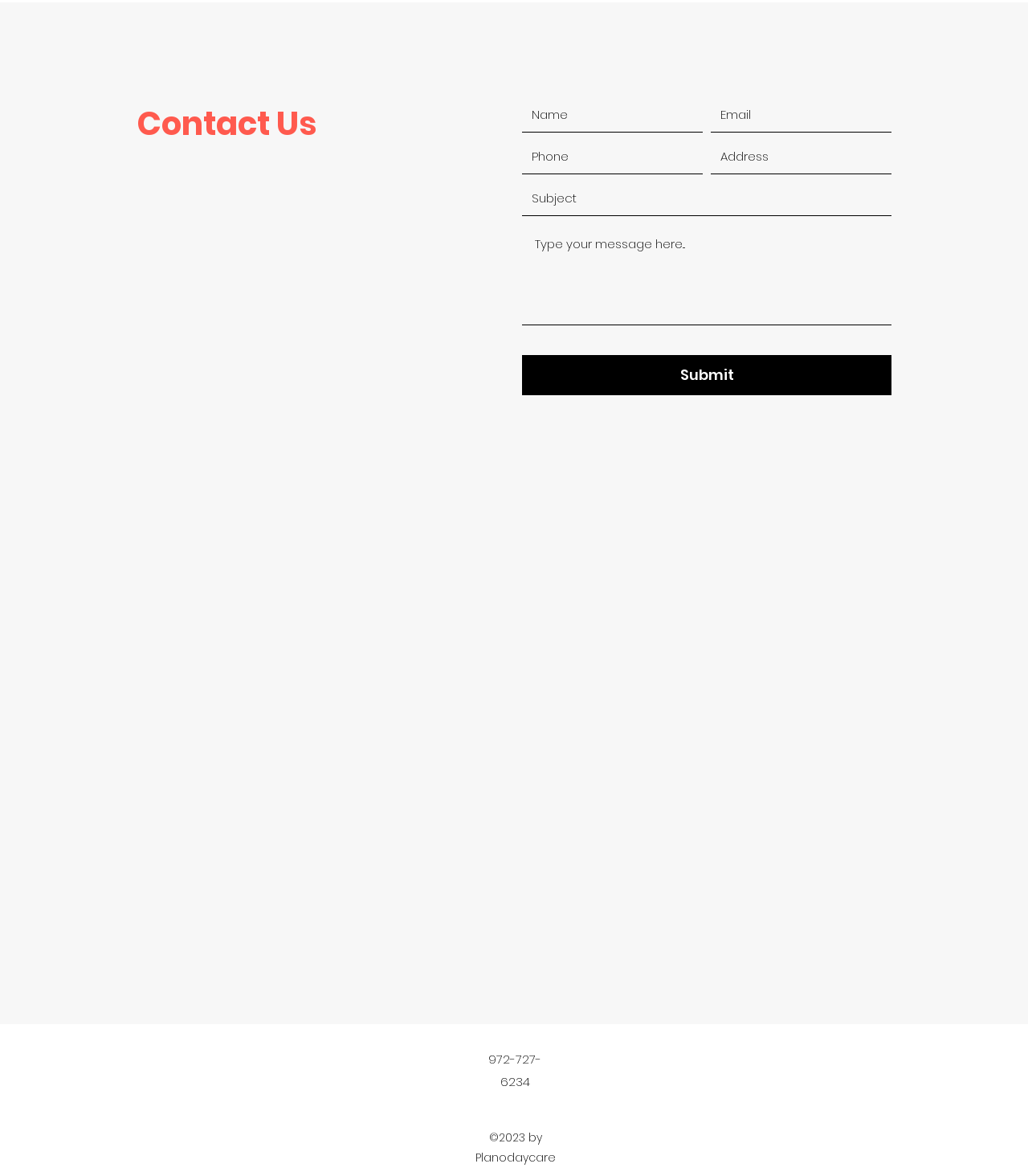Please locate the clickable area by providing the bounding box coordinates to follow this instruction: "Enter your name".

[0.508, 0.084, 0.684, 0.113]